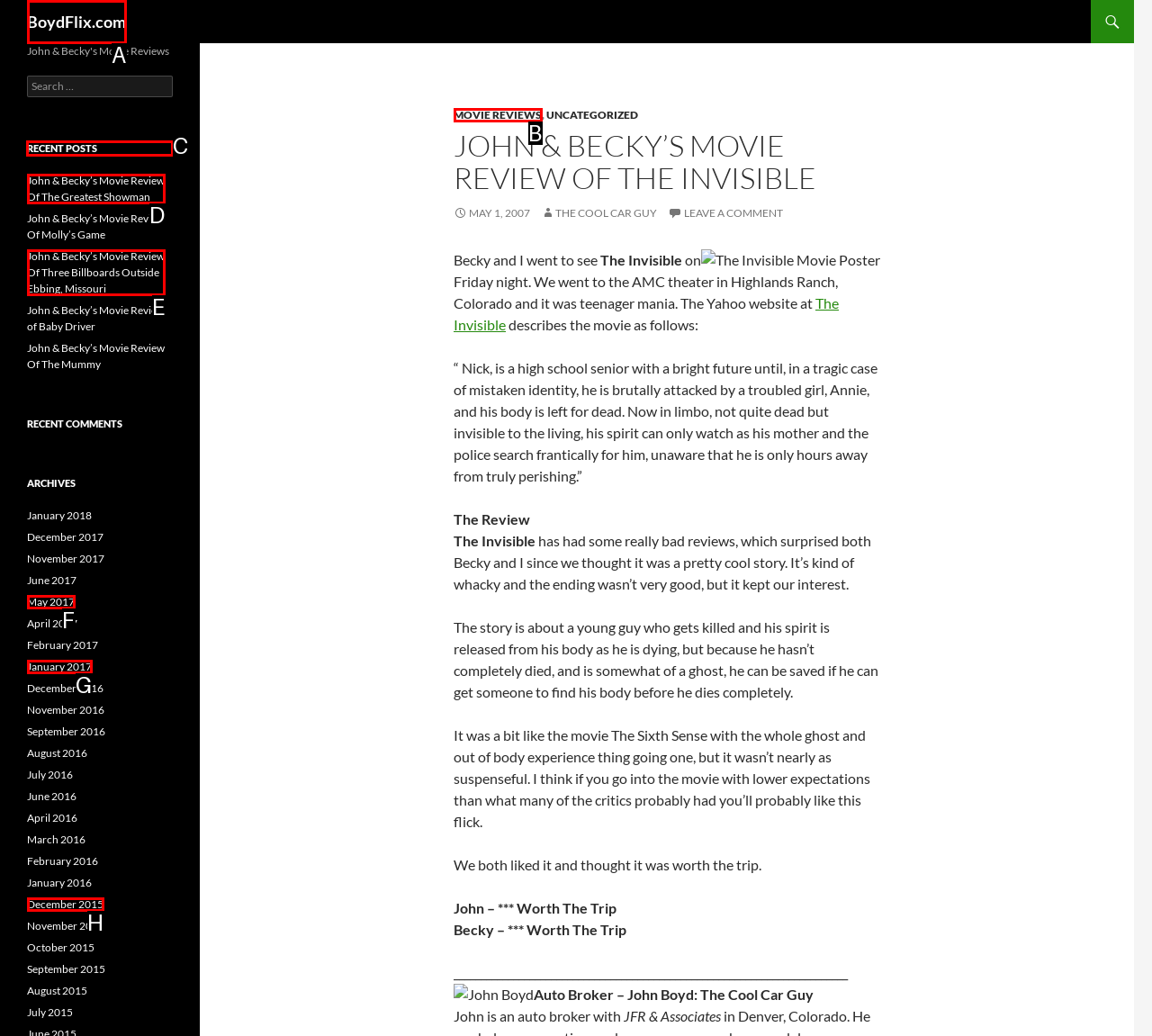Which option should be clicked to execute the following task: Check recent posts? Respond with the letter of the selected option.

C